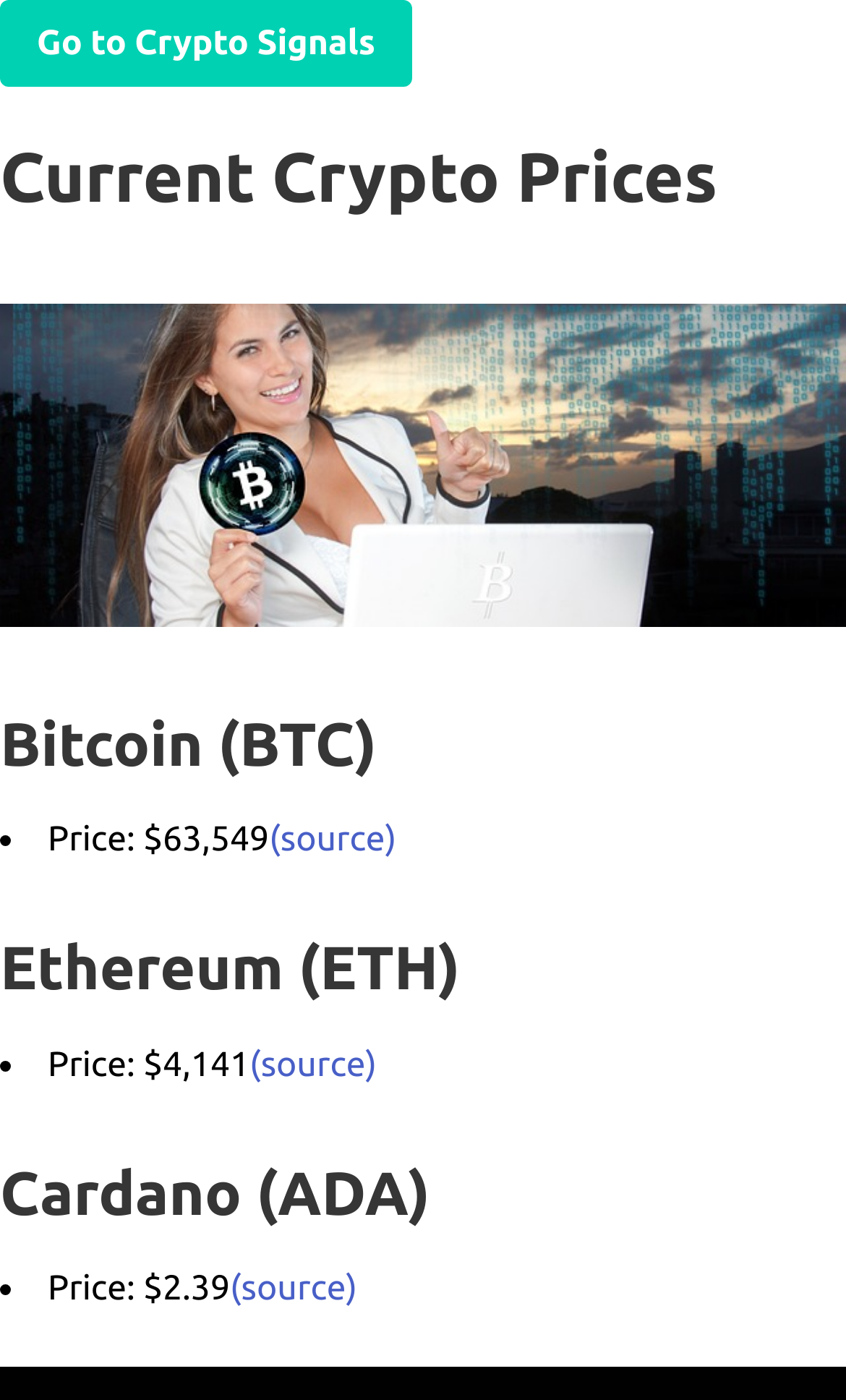What is the purpose of the image on this page?
Please analyze the image and answer the question with as much detail as possible.

I found the answer by looking at the image, which does not appear to contain any relevant information about the cryptocurrencies or their prices. It is likely used for decorative purposes.